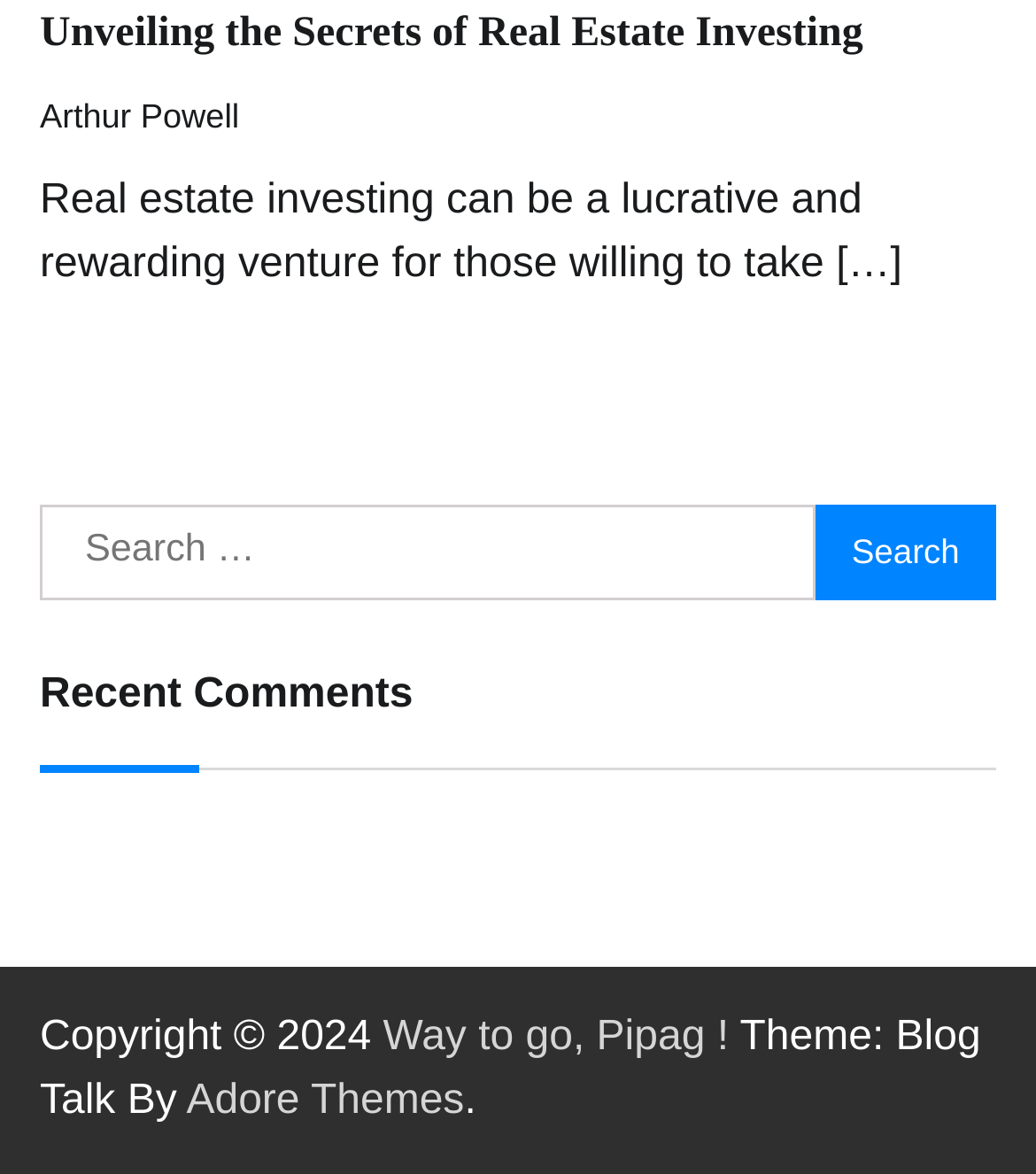Locate the UI element that matches the description Way to go, Pipag ! in the webpage screenshot. Return the bounding box coordinates in the format (top-left x, top-left y, bottom-right x, bottom-right y), with values ranging from 0 to 1.

[0.37, 0.864, 0.703, 0.902]